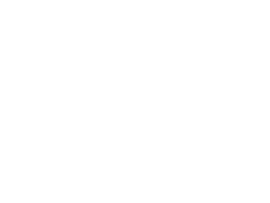What is the purpose of the provided link?
Based on the screenshot, provide your answer in one word or phrase.

To read more